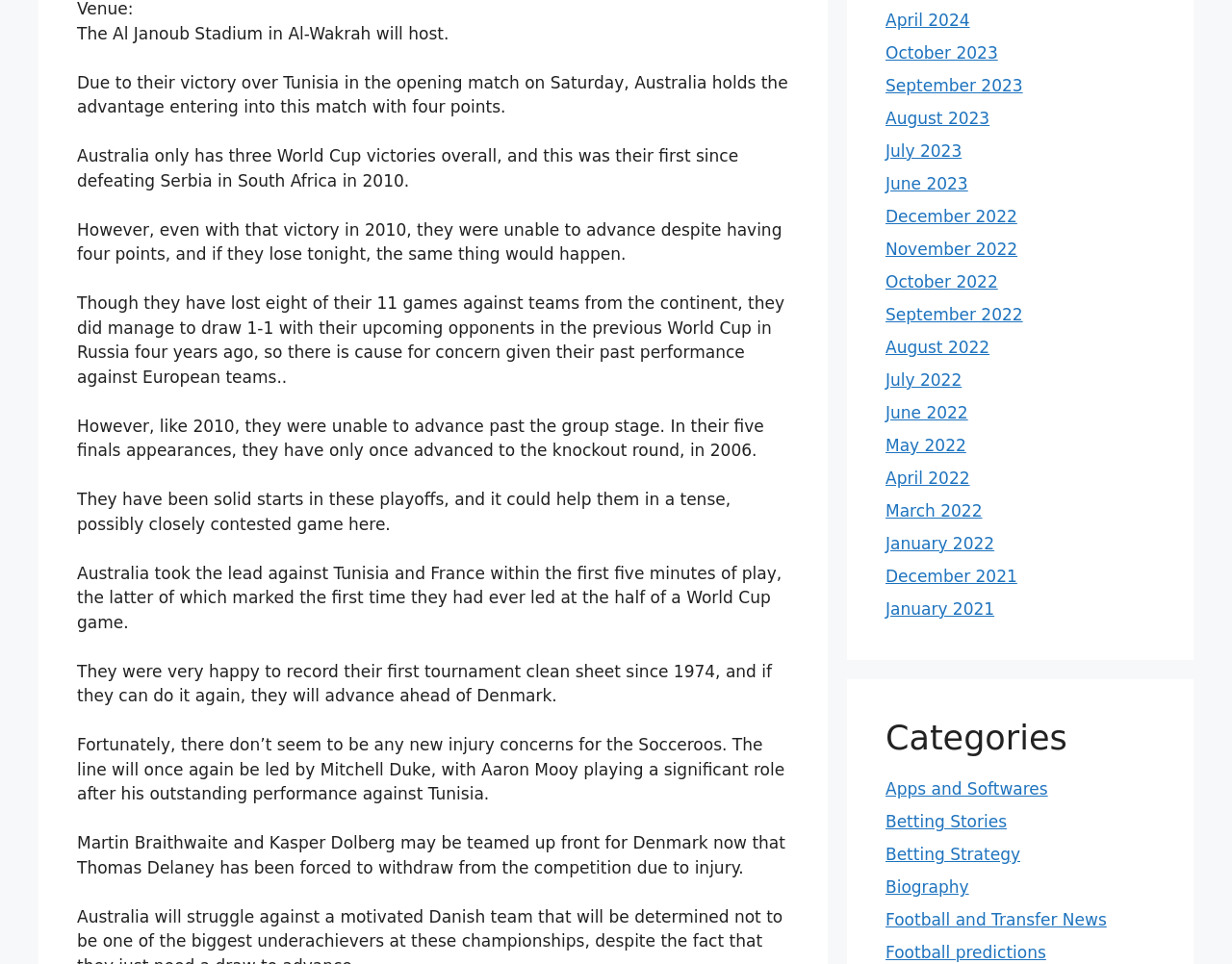Refer to the element description August 2022 and identify the corresponding bounding box in the screenshot. Format the coordinates as (top-left x, top-left y, bottom-right x, bottom-right y) with values in the range of 0 to 1.

[0.719, 0.35, 0.803, 0.37]